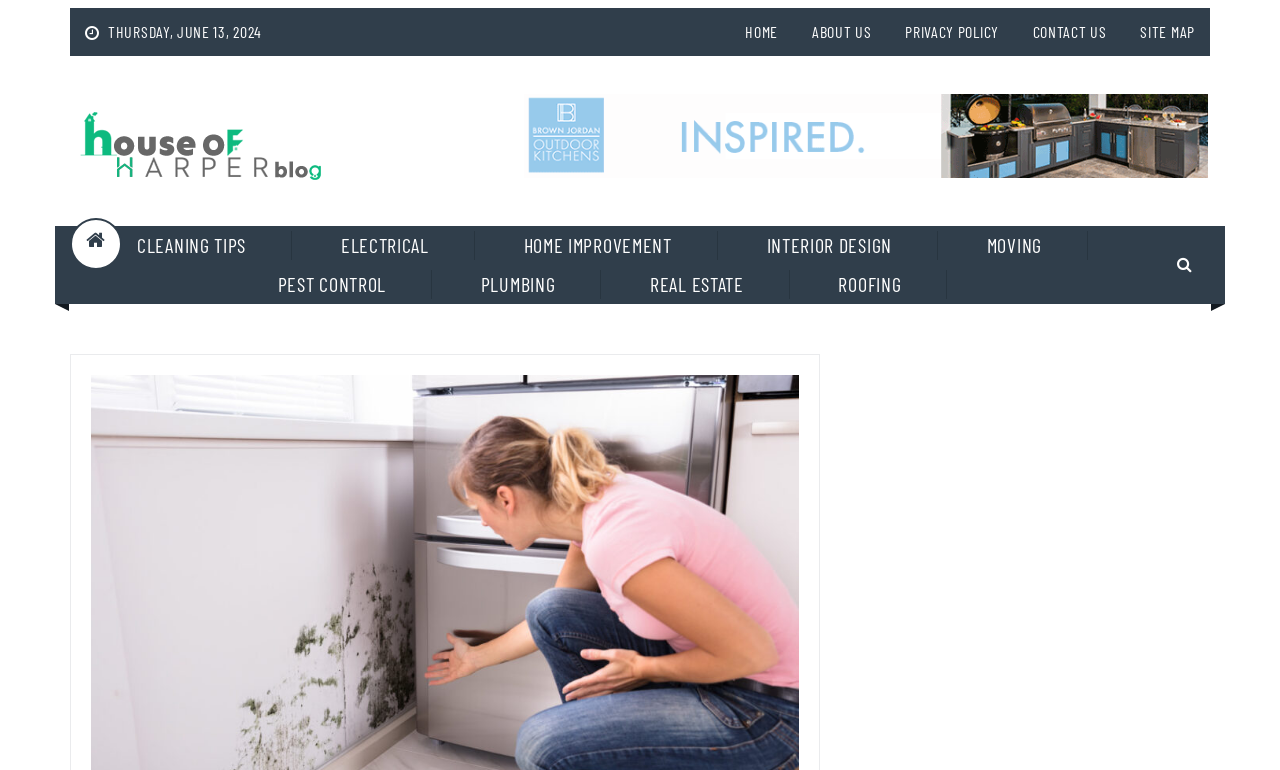Please identify the bounding box coordinates of the element I should click to complete this instruction: 'Search for something'. The coordinates should be given as four float numbers between 0 and 1, like this: [left, top, right, bottom].

None